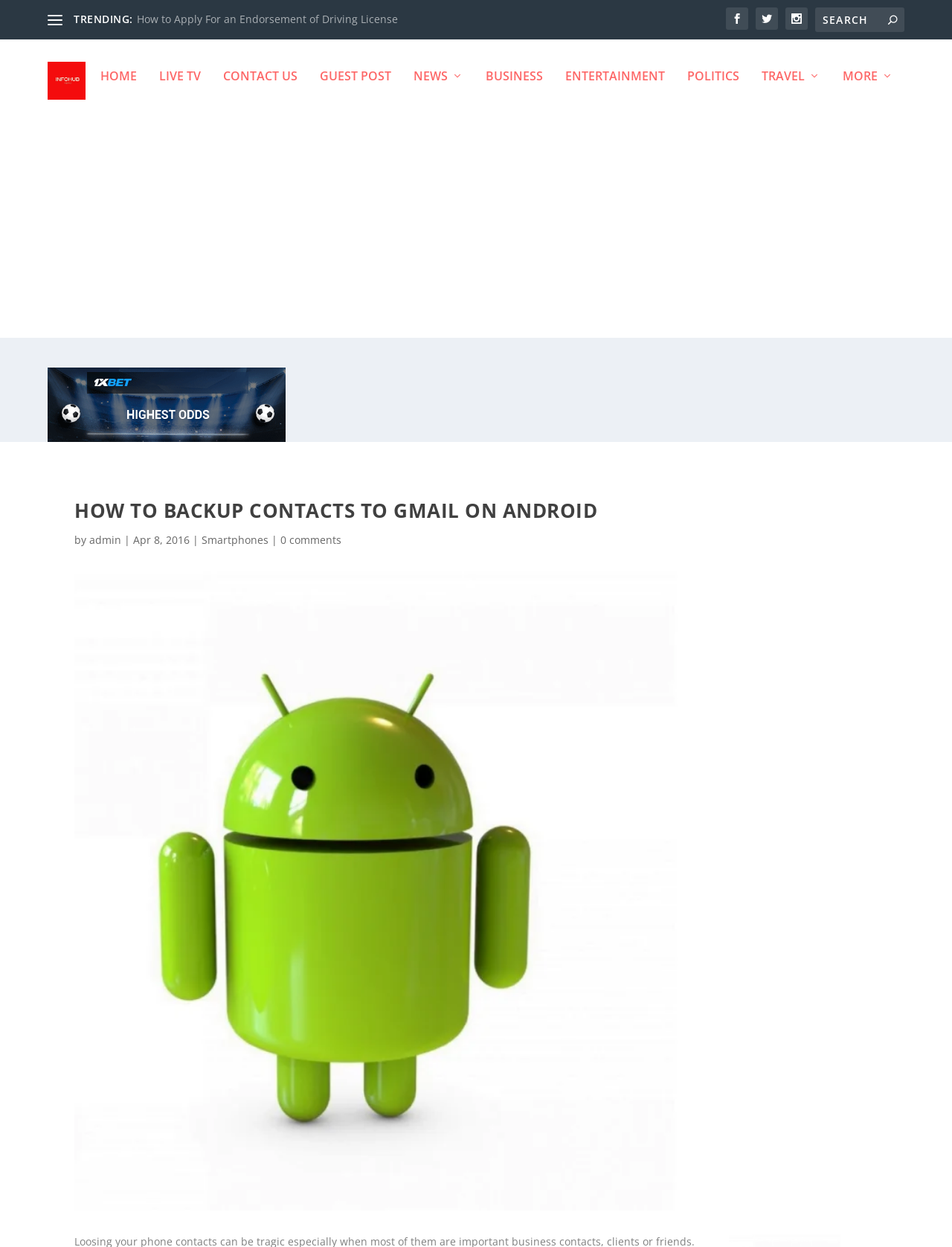Could you highlight the region that needs to be clicked to execute the instruction: "Visit the author's profile"?

[0.094, 0.477, 0.127, 0.488]